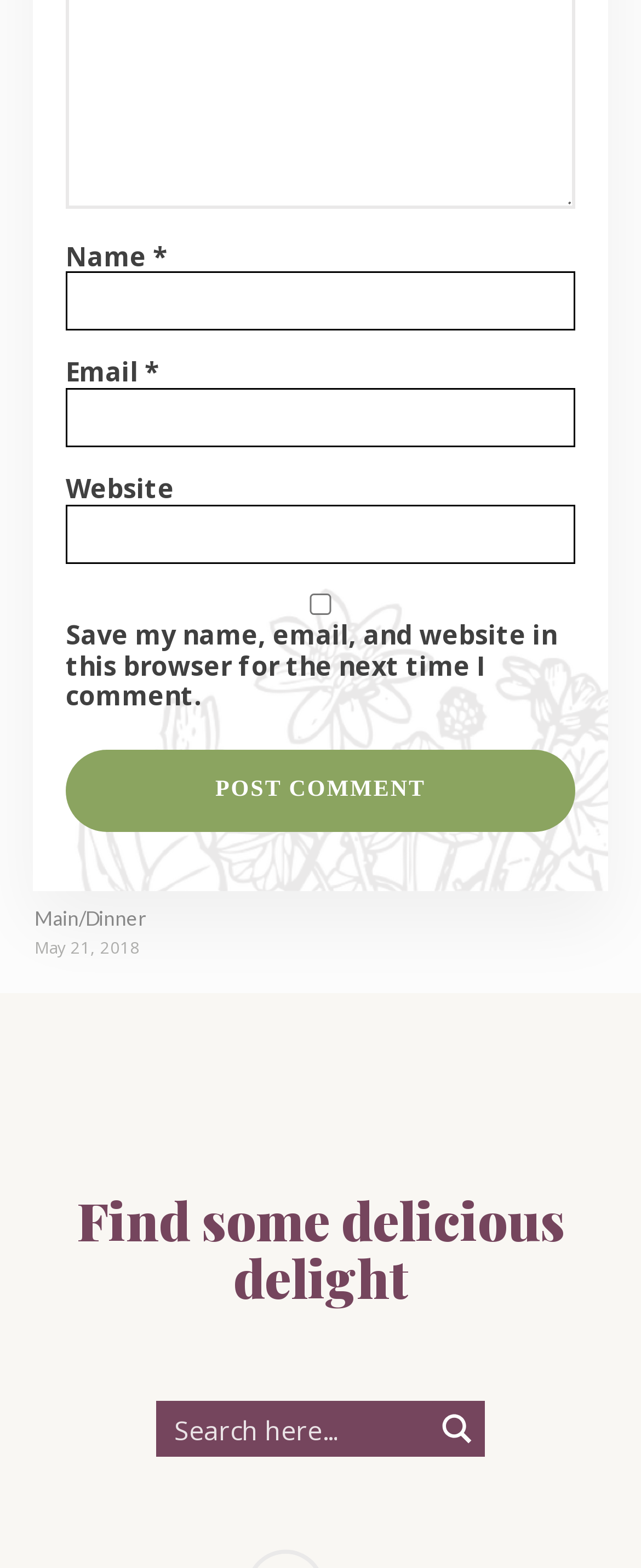What is the purpose of the form at the bottom of the page?
Based on the image, provide your answer in one word or phrase.

Search